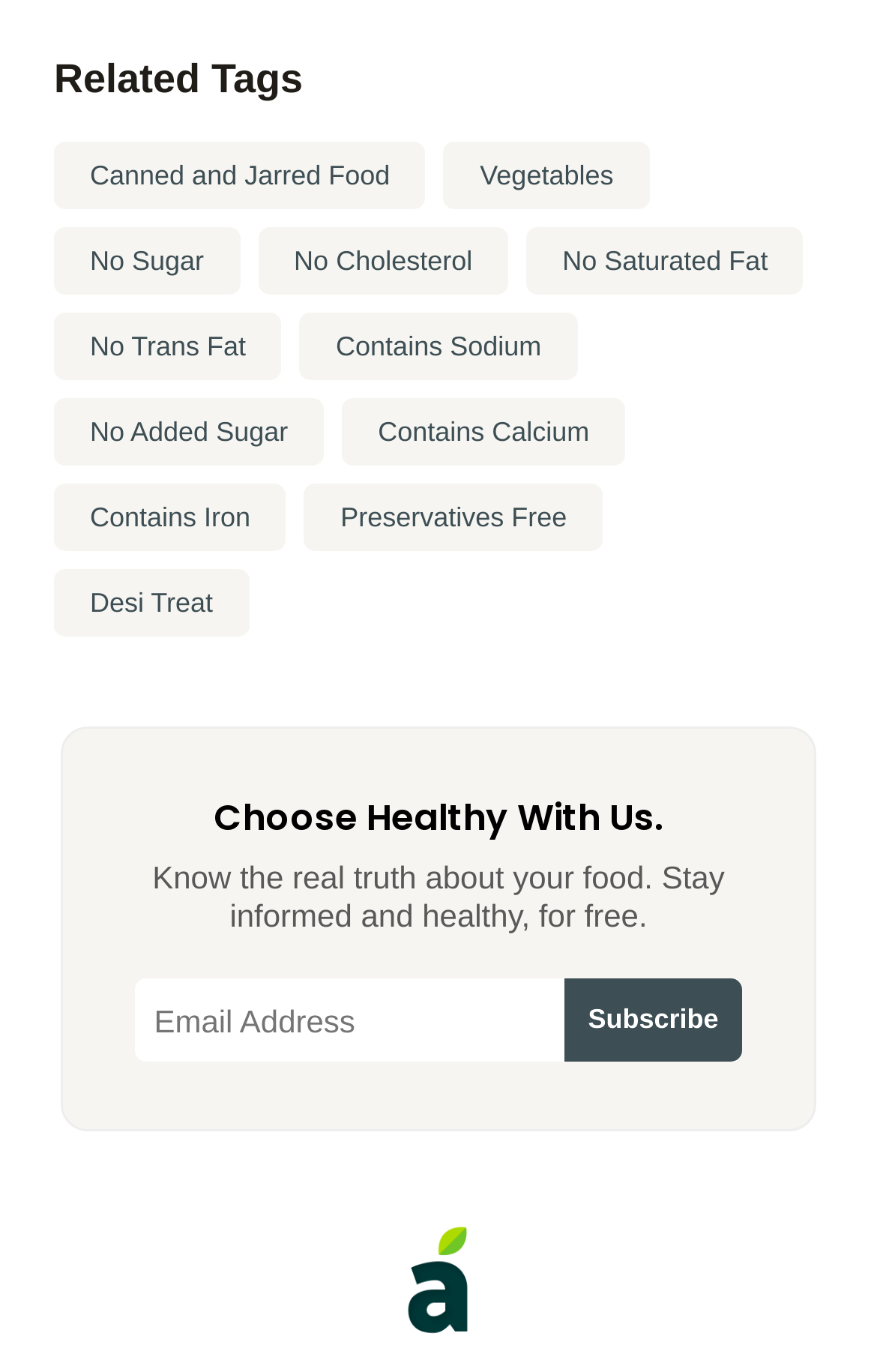Identify the bounding box coordinates of the clickable region to carry out the given instruction: "Click on the 'Canned and Jarred Food' link".

[0.062, 0.103, 0.486, 0.152]